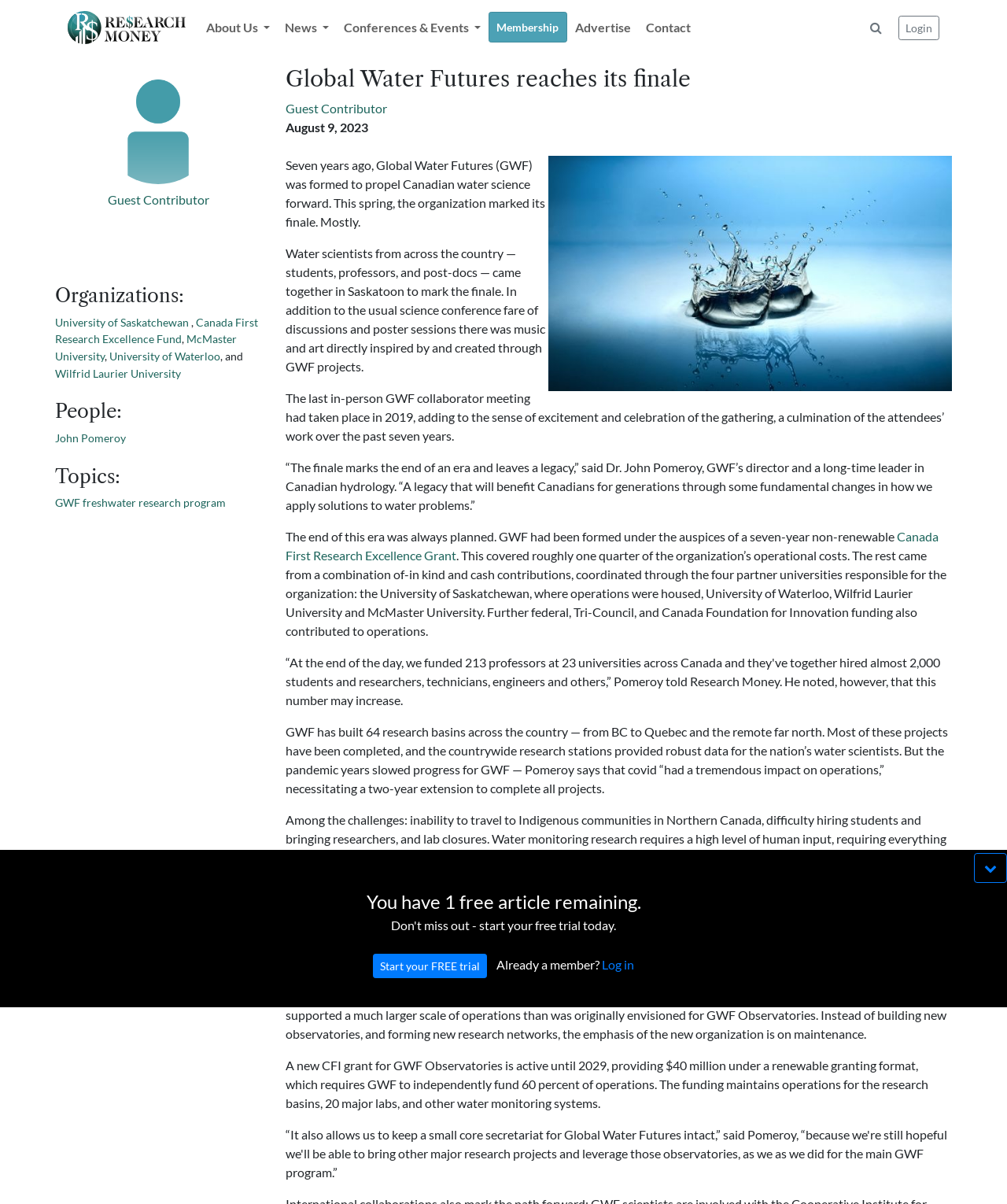How much funding does the new CFI grant for GWF Observatories provide?
Craft a detailed and extensive response to the question.

The webpage mentions that the new CFI grant for GWF Observatories provides $40 million in funding, which will be used to maintain operations for the research basins, 20 major labs, and other water monitoring systems. This information is mentioned in the paragraph that discusses the funding for GWF Observatories.